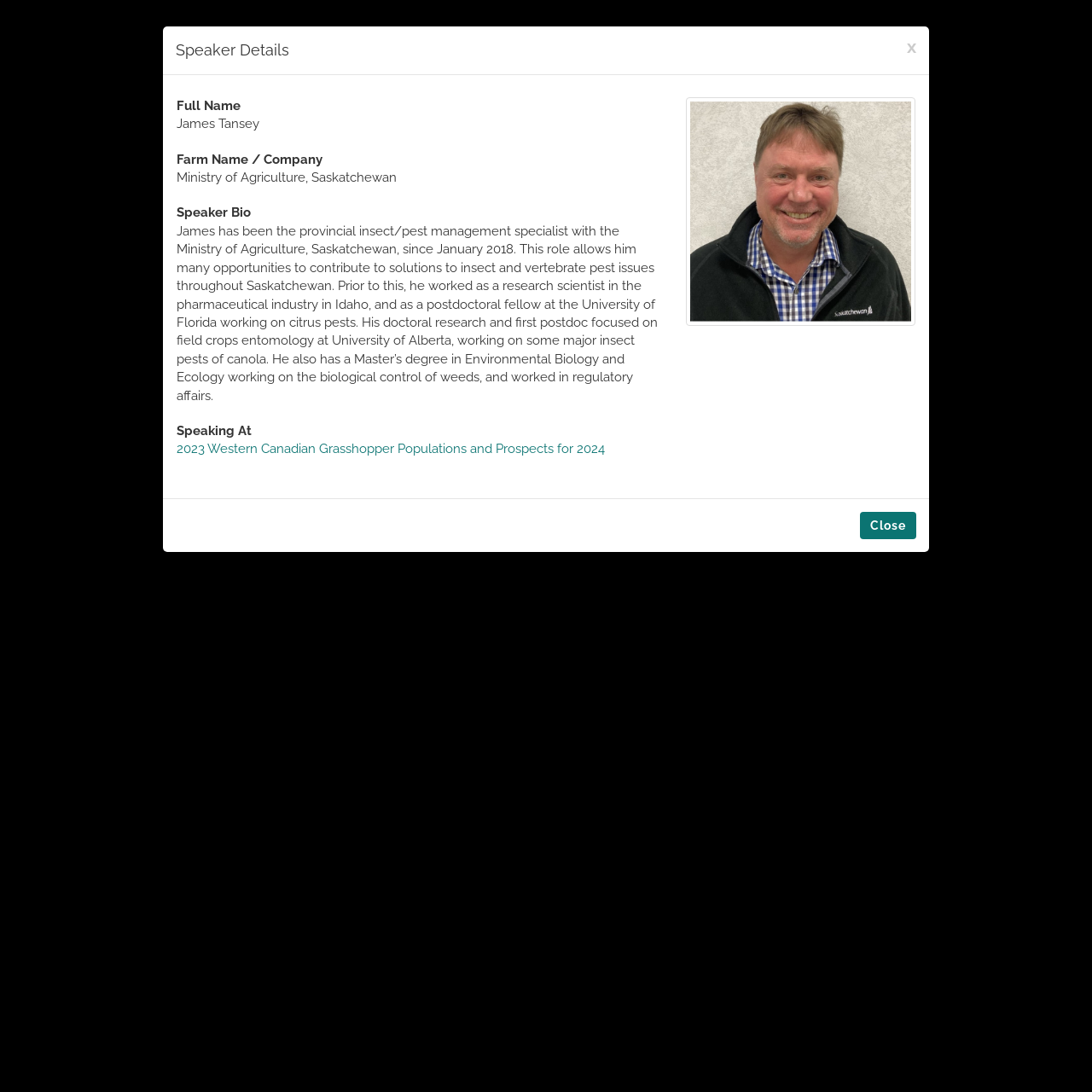Give a comprehensive overview of the webpage, including key elements.

The webpage is about the speaker details for Agronomy Update 2024. At the top-right corner, there is a small "x" link. Below it, a heading "Speaker Details" is centered. 

The main content is divided into two sections. On the left side, there is a profile section with the speaker's information. It starts with a label "Full Name" followed by the speaker's name, "James Tansey". Below it, there is a label "Farm Name / Company" with the text "Ministry of Agriculture, Saskatchewan". 

Further down, there is a label "Speaker Bio" followed by a brief biography of the speaker, James Tansey, which describes his work experience and education background. 

Below the biography, there is a label "Speaking At" followed by a link to the topic "2023 Western Canadian Grasshopper Populations and Prospects for 2024". 

On the right side of the profile section, there is a portrait image of James Tansey. 

At the bottom-right corner, there is a "Close" link.